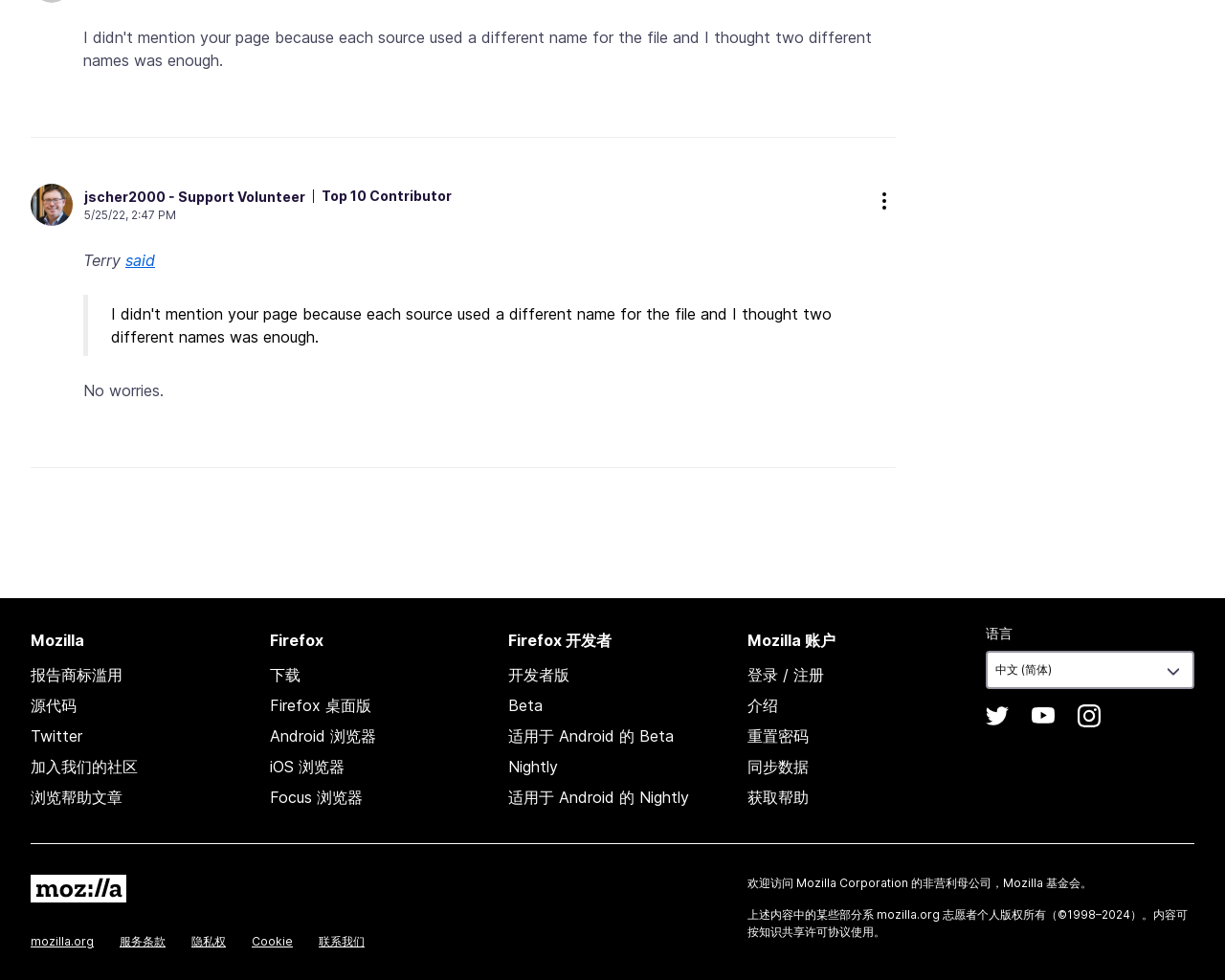Locate the UI element described by Facebook in the provided webpage screenshot. Return the bounding box coordinates in the format (top-left x, top-left y, bottom-right x, bottom-right y), ensuring all values are between 0 and 1.

None